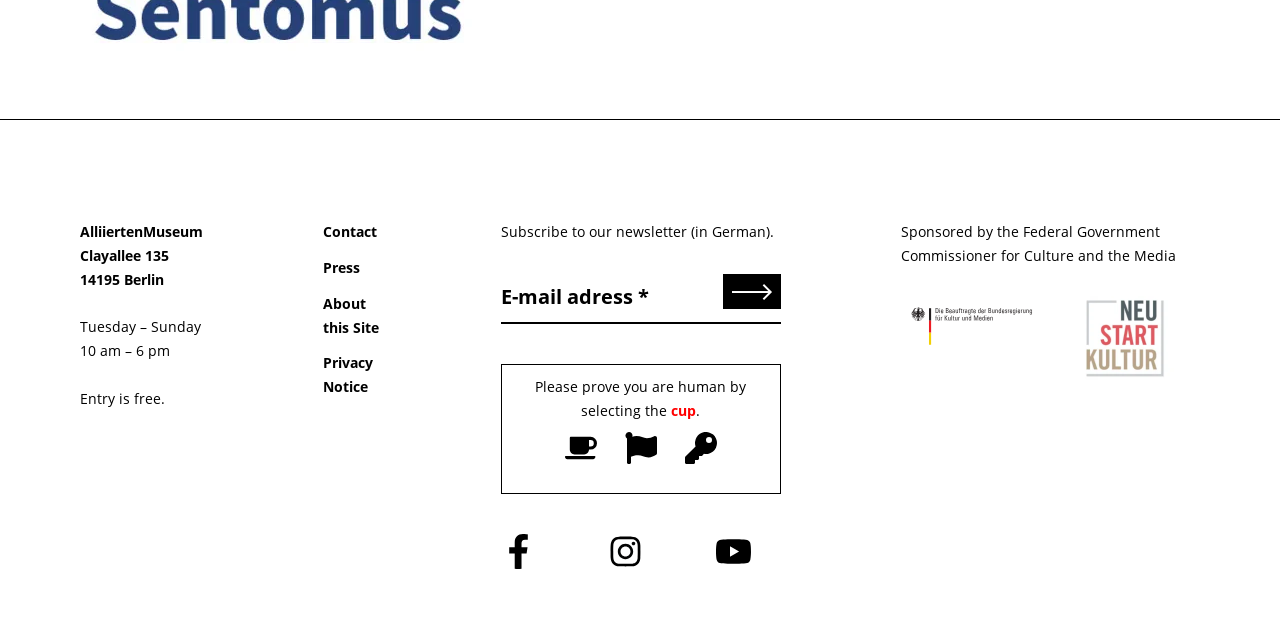Please find the bounding box for the following UI element description. Provide the coordinates in (top-left x, top-left y, bottom-right x, bottom-right y) format, with values between 0 and 1: name="email" placeholder="E-mail adress *"

[0.391, 0.424, 0.565, 0.502]